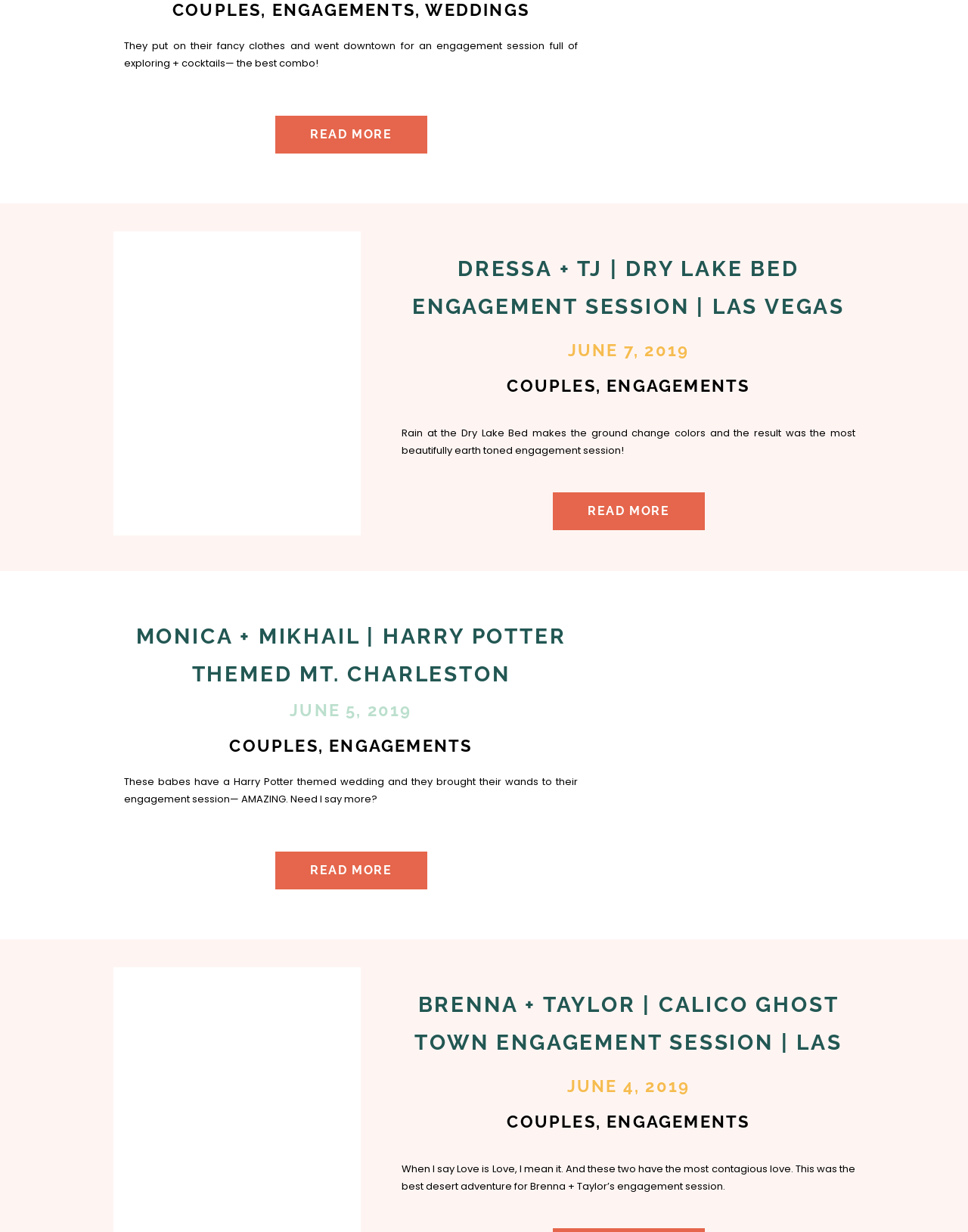Determine the bounding box coordinates of the region I should click to achieve the following instruction: "Click on the 'Mia + Tyler | Downtown Las Vegas Engagement Session | Las Vegas Photographer' link". Ensure the bounding box coordinates are four float numbers between 0 and 1, i.e., [left, top, right, bottom].

[0.284, 0.094, 0.441, 0.125]